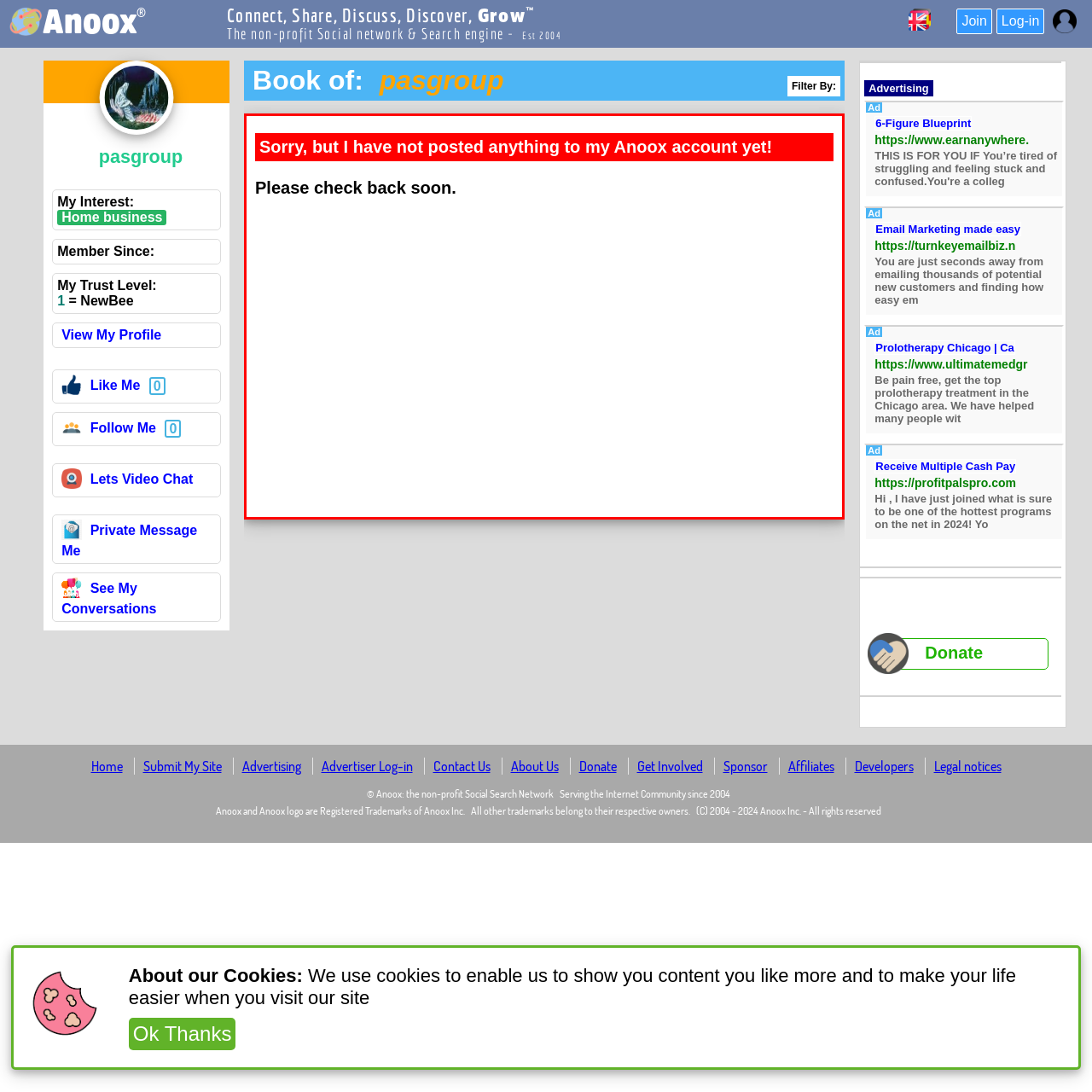Determine the bounding box coordinates for the clickable element to execute this instruction: "Follow the '6-Figure Blueprint' advertisement". Provide the coordinates as four float numbers between 0 and 1, i.e., [left, top, right, bottom].

[0.802, 0.107, 0.889, 0.119]